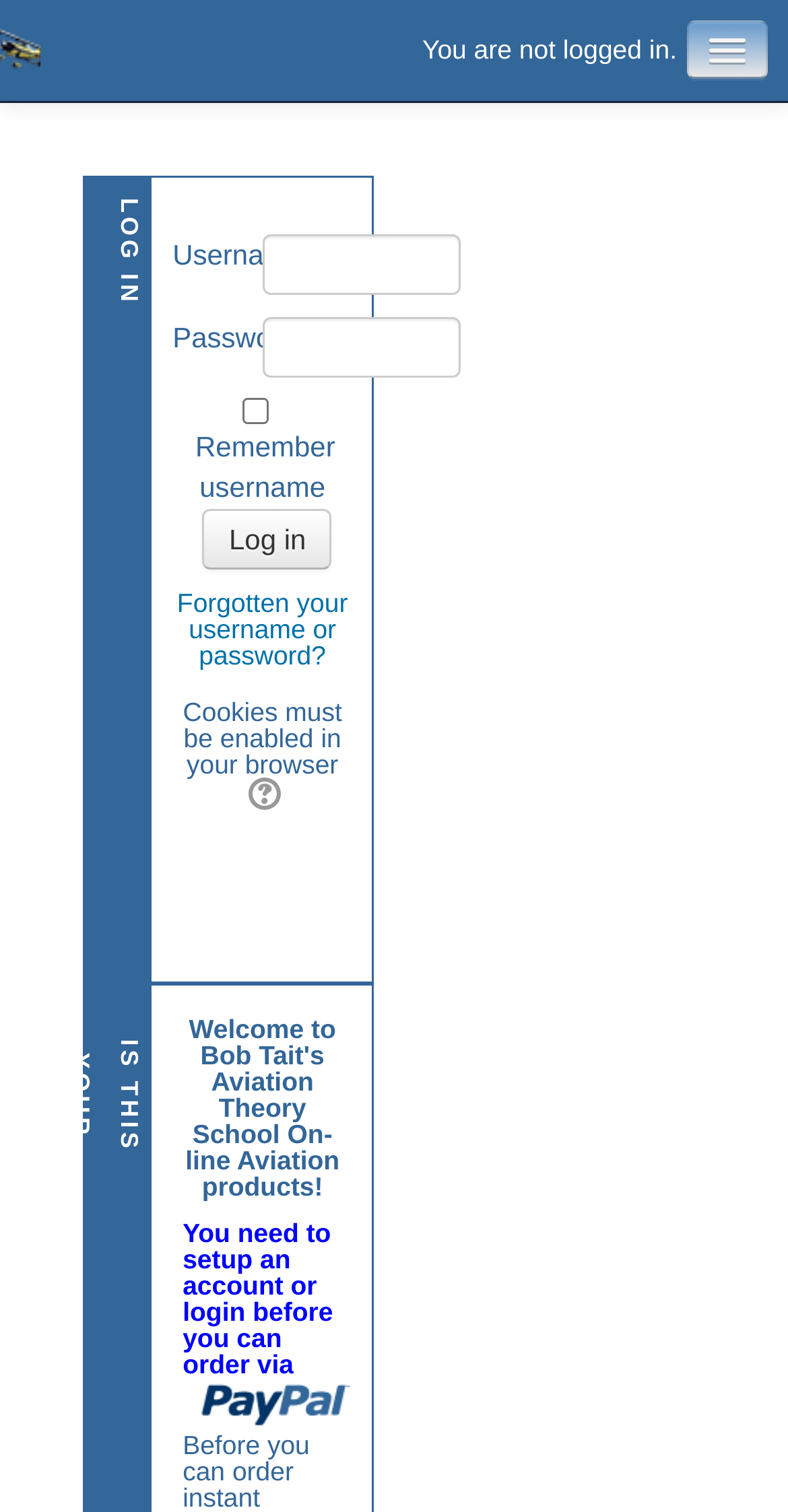Use a single word or phrase to answer the question: What is the purpose of the checkbox?

Remember username